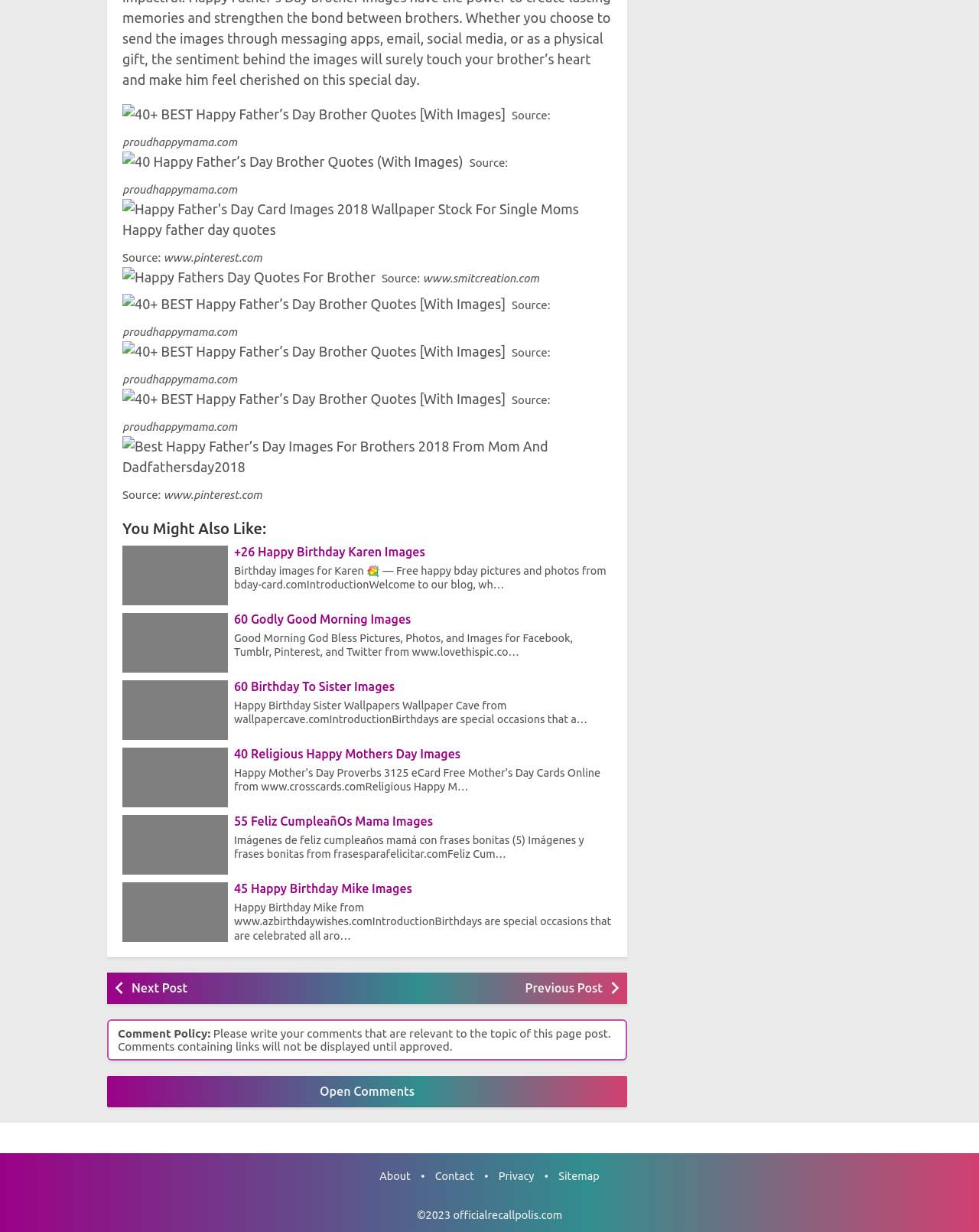Determine the bounding box coordinates of the clickable region to follow the instruction: "View the 'Contact' page".

[0.444, 0.949, 0.484, 0.959]